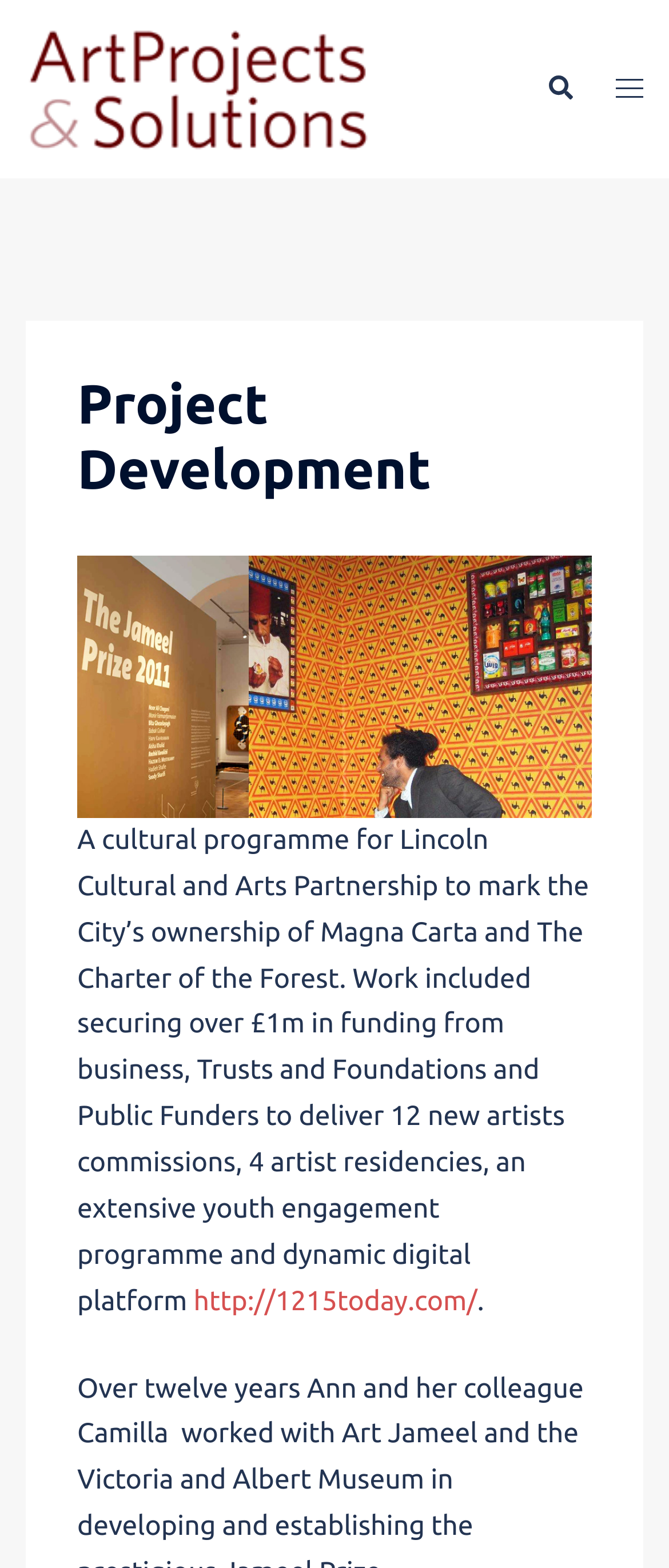Identify the bounding box for the described UI element: "http://1215today.com/".

[0.289, 0.82, 0.714, 0.84]